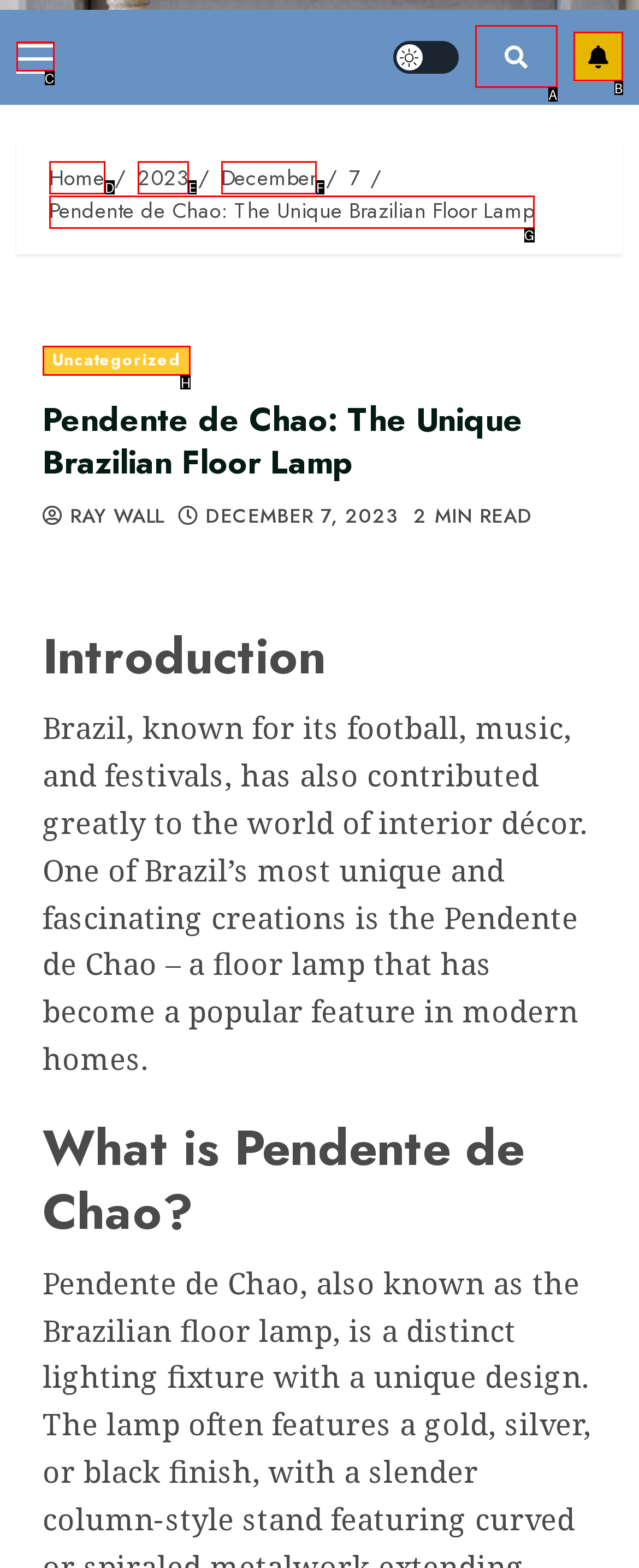Match the following description to the correct HTML element: Home Indicate your choice by providing the letter.

D